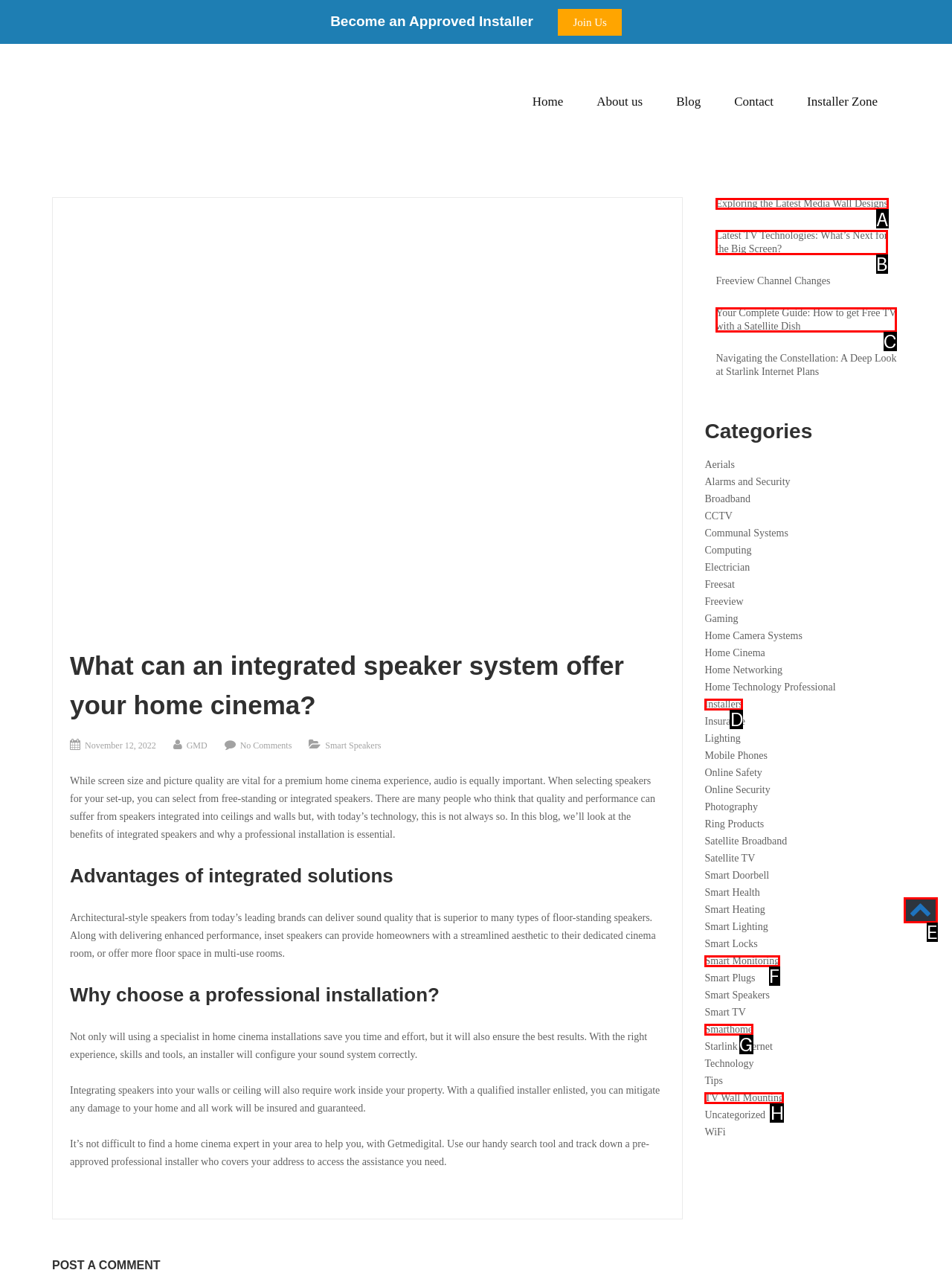Determine which HTML element to click for this task: Click the 'Exploring the Latest Media Wall Designs' link Provide the letter of the selected choice.

A